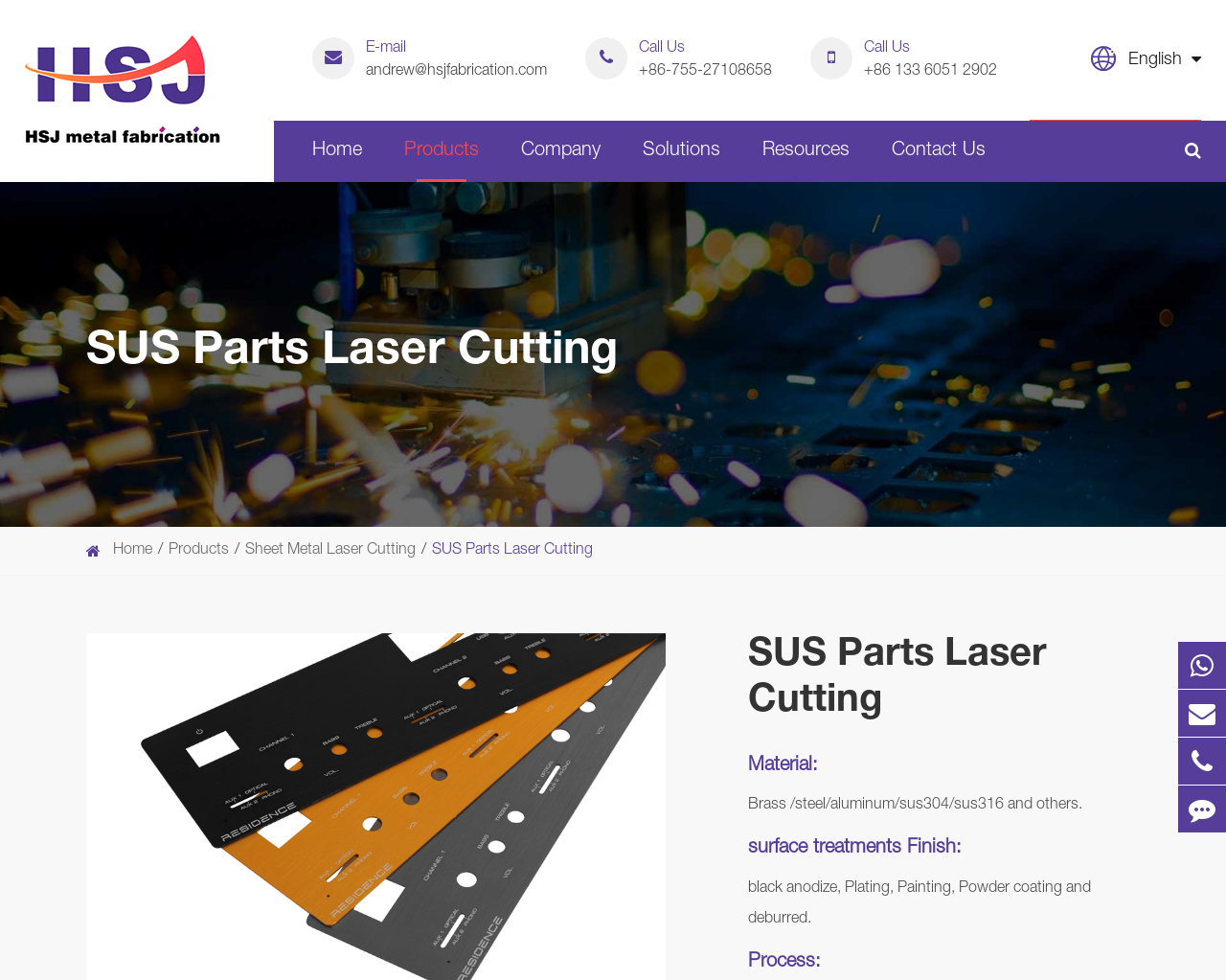Locate the bounding box coordinates of the clickable area to execute the instruction: "Call the company". Provide the coordinates as four float numbers between 0 and 1, represented as [left, top, right, bottom].

[0.477, 0.038, 0.629, 0.085]